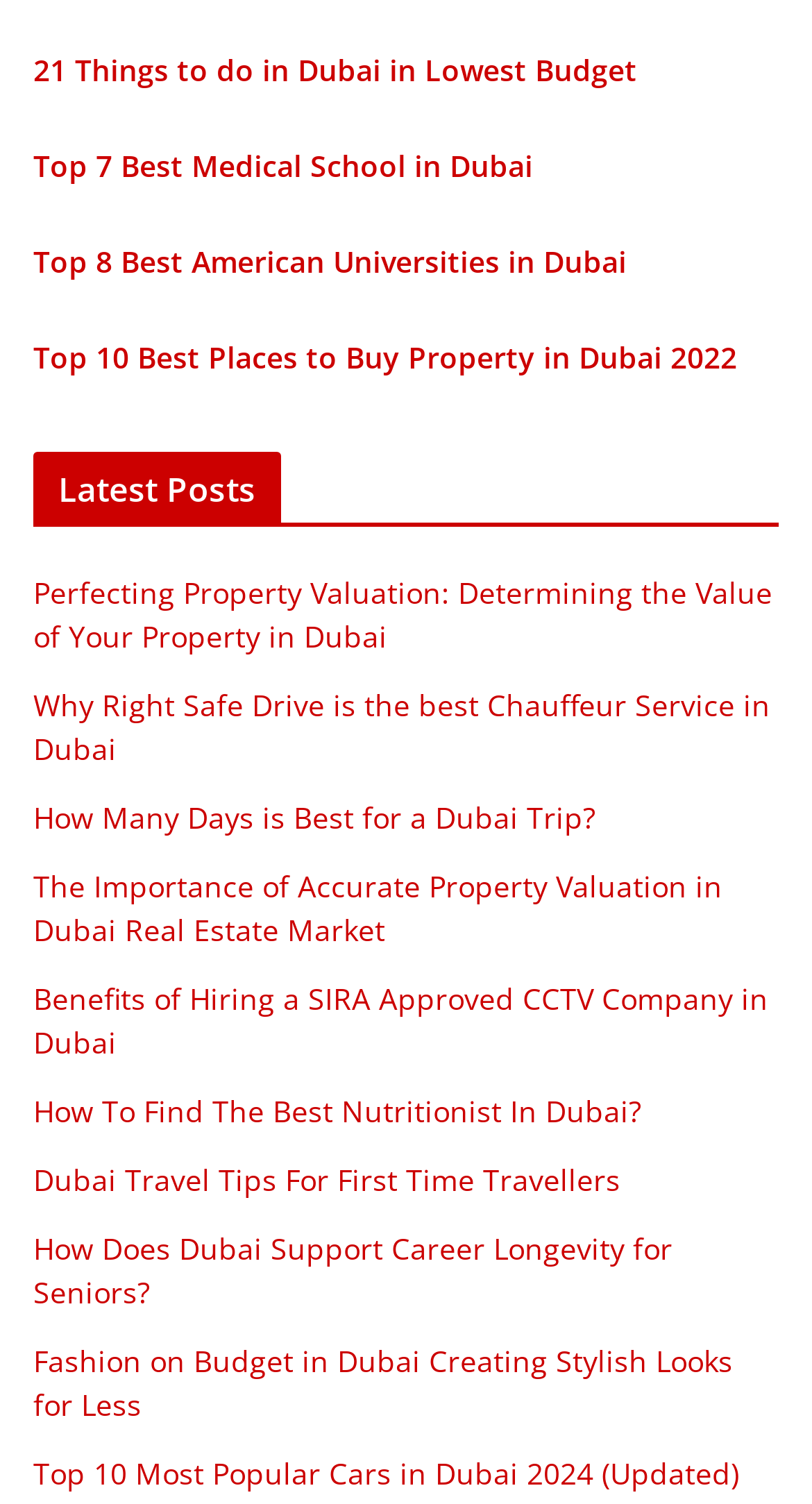Please respond to the question with a concise word or phrase:
How many characters are in the text of the last link?

44